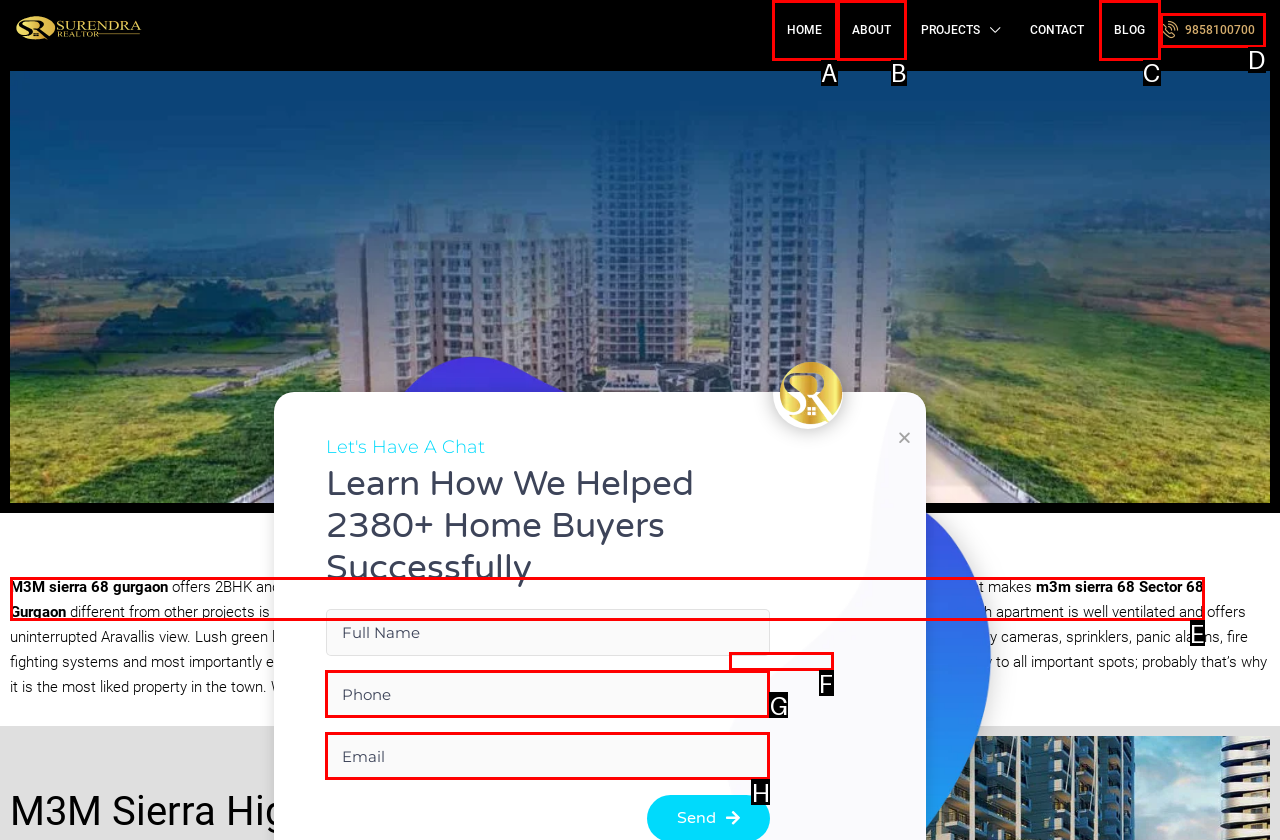For the given instruction: Click the m3m sierra 68 Sector 68 Gurgaon link, determine which boxed UI element should be clicked. Answer with the letter of the corresponding option directly.

E